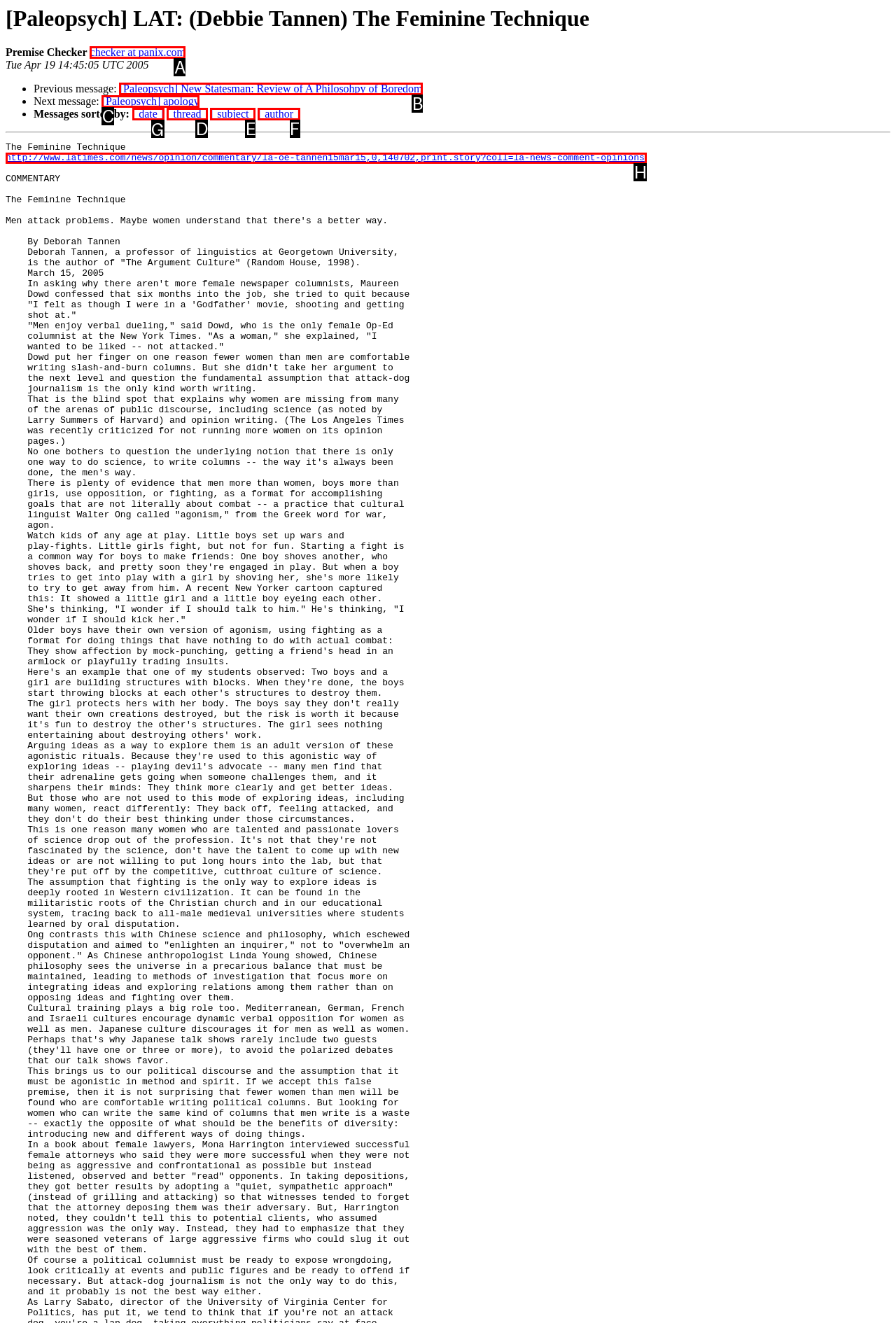Indicate the HTML element that should be clicked to perform the task: Sort messages by date Reply with the letter corresponding to the chosen option.

G